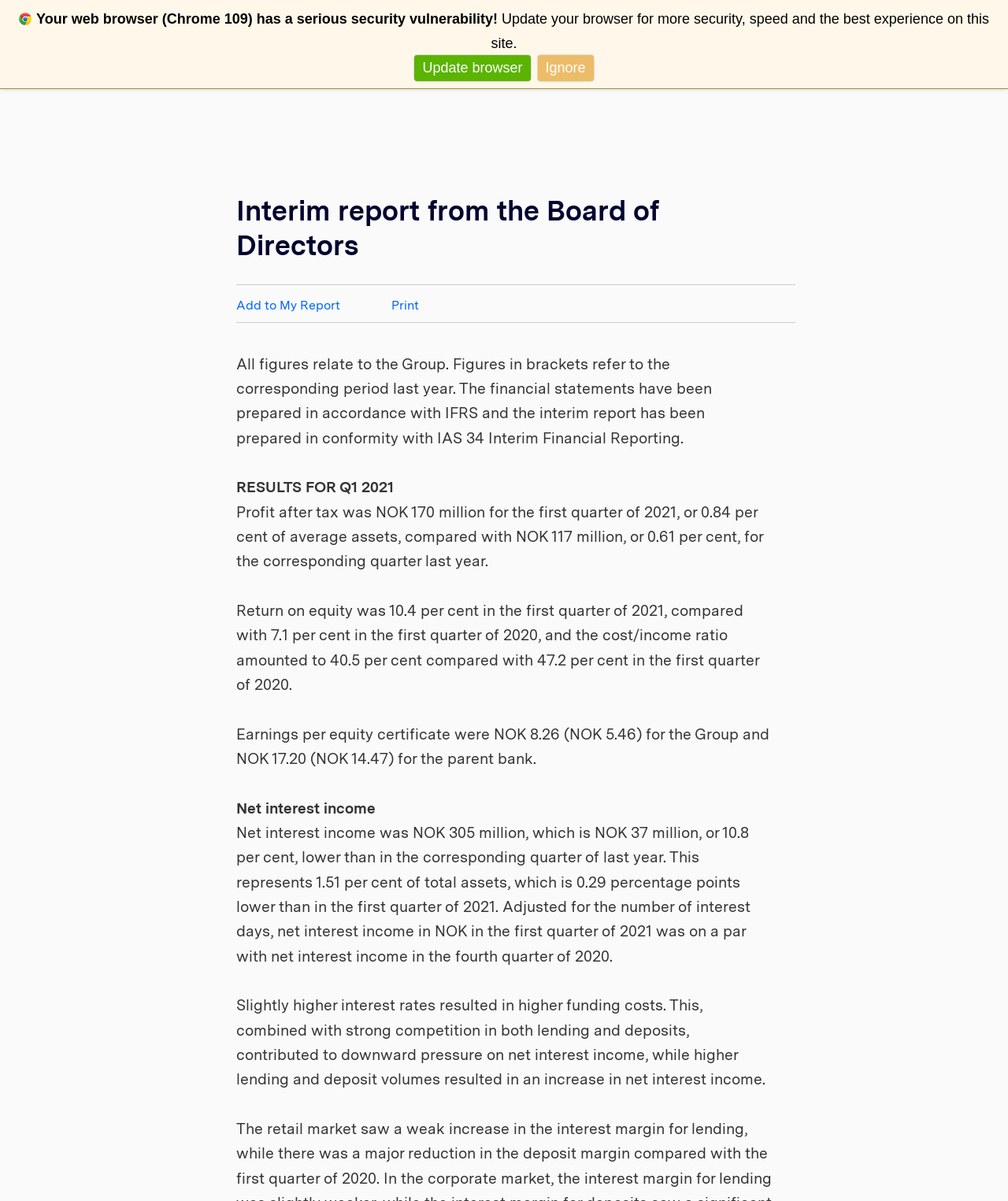Based on what you see in the screenshot, provide a thorough answer to this question: What is the return on equity for the first quarter of 2021?

I found the return on equity for the first quarter of 2021 by reading the text in the middle of the webpage, which states 'Return on equity was 10.4 per cent in the first quarter of 2021...'.